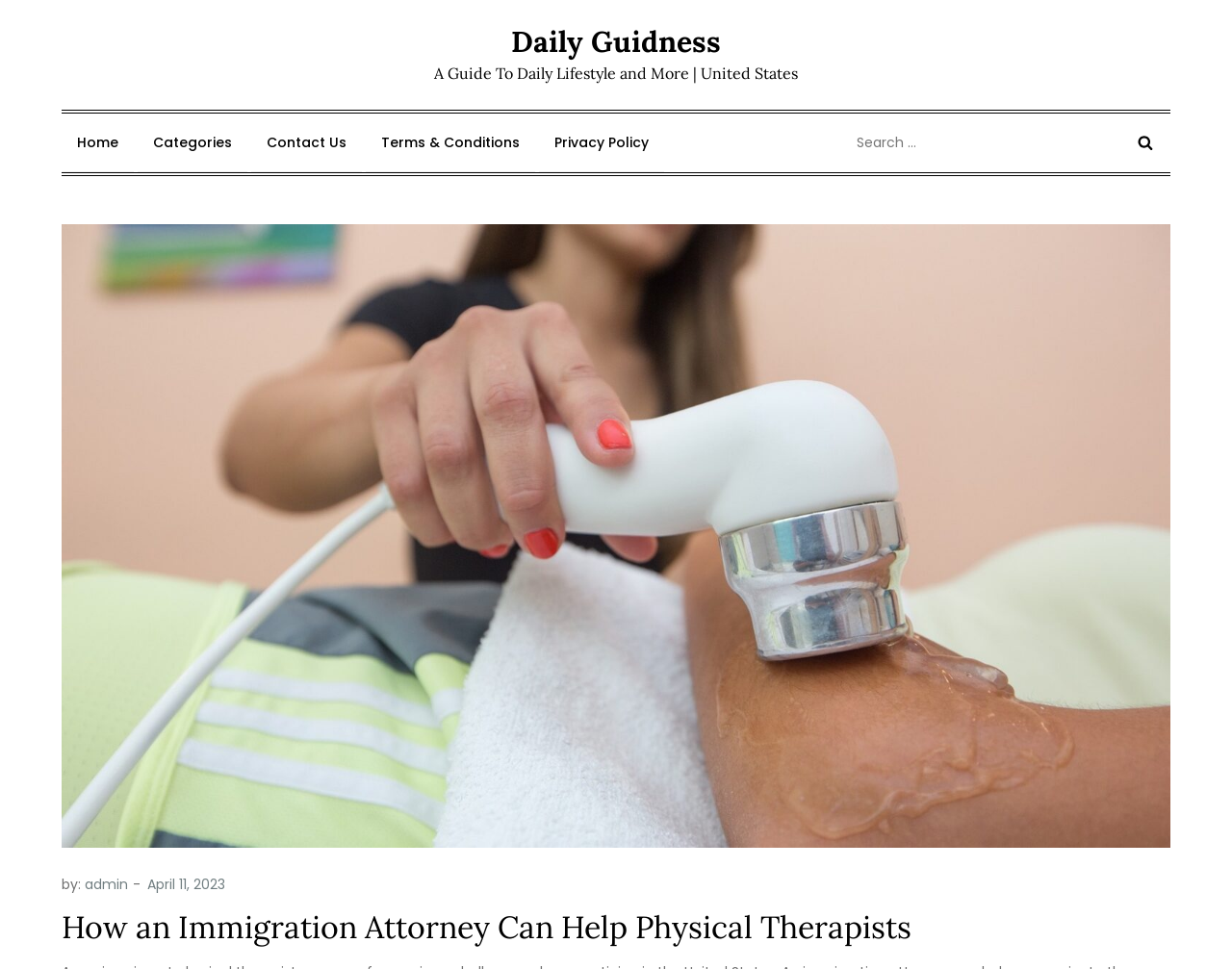Can you find and generate the webpage's heading?

How an Immigration Attorney Can Help Physical Therapists